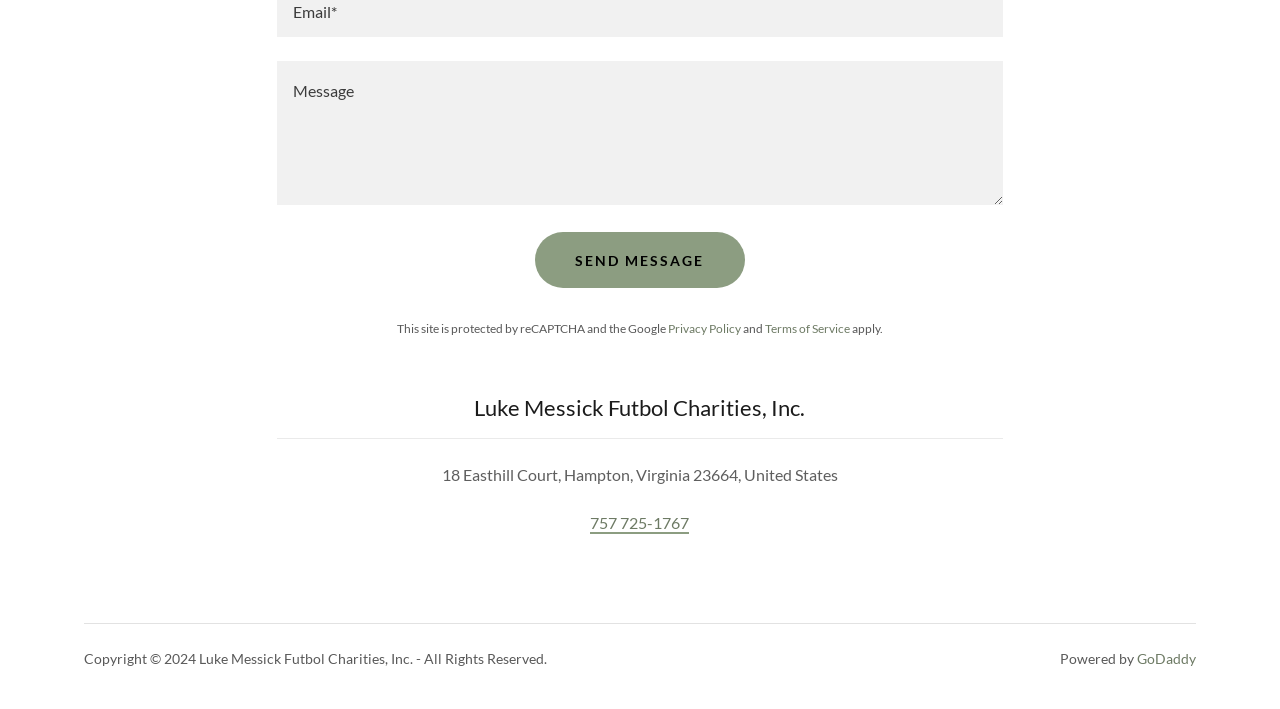Provide your answer in one word or a succinct phrase for the question: 
What is the name of the website provider?

GoDaddy